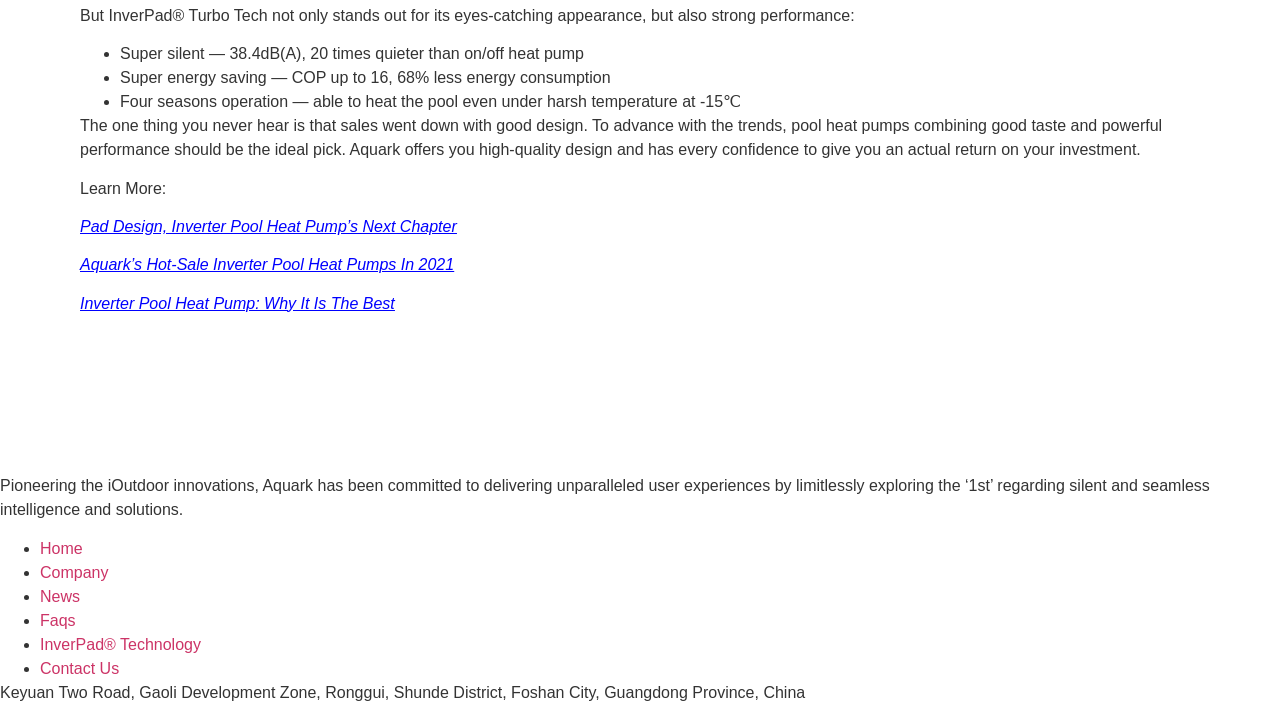What is the name of the technology mentioned?
With the help of the image, please provide a detailed response to the question.

The webpage mentions 'InverPad Turbo Tech' in the first paragraph, which suggests that InverPad is a technology related to pool heat pumps.